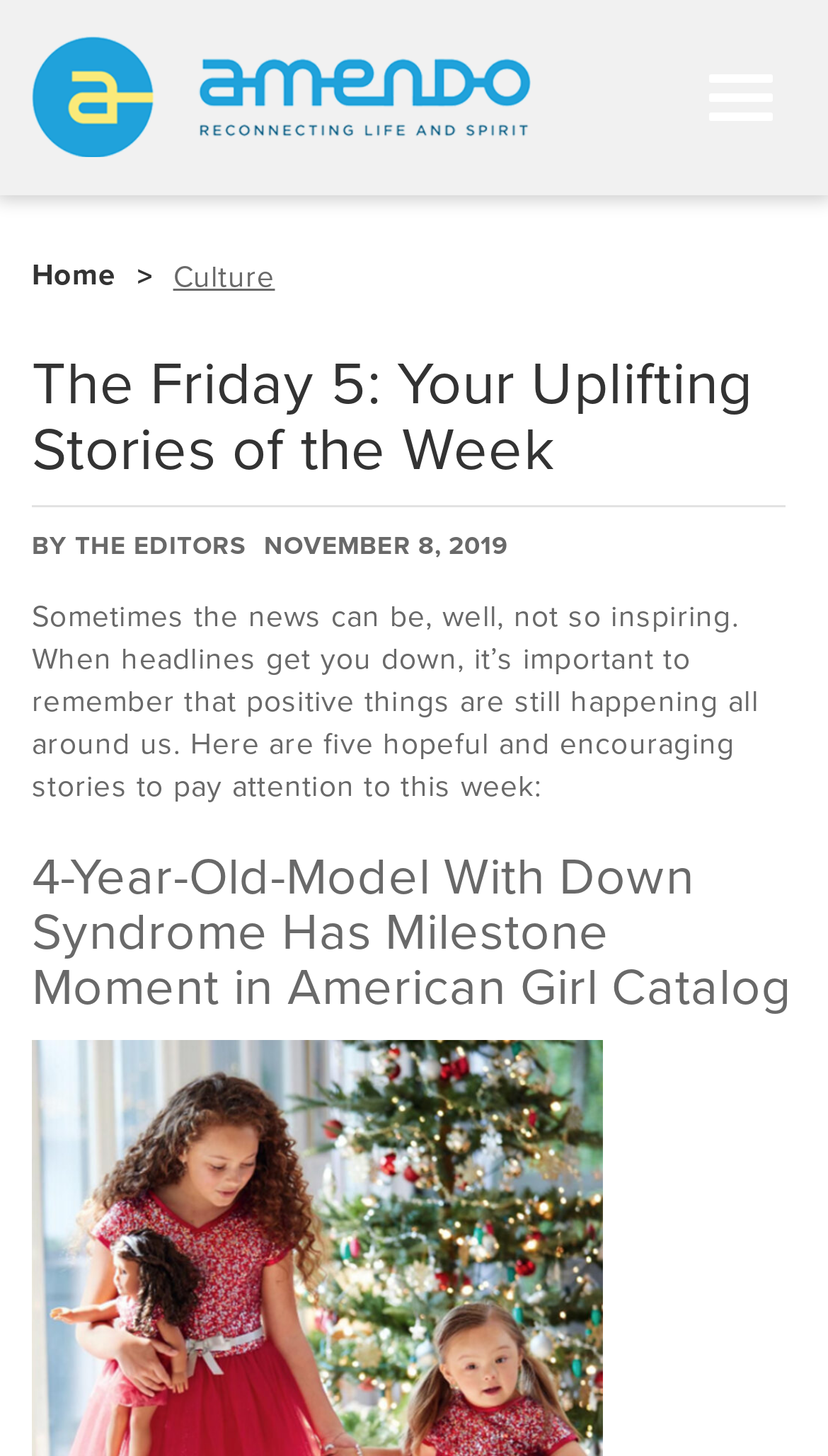What is the purpose of the webpage?
Look at the screenshot and give a one-word or phrase answer.

To provide uplifting stories